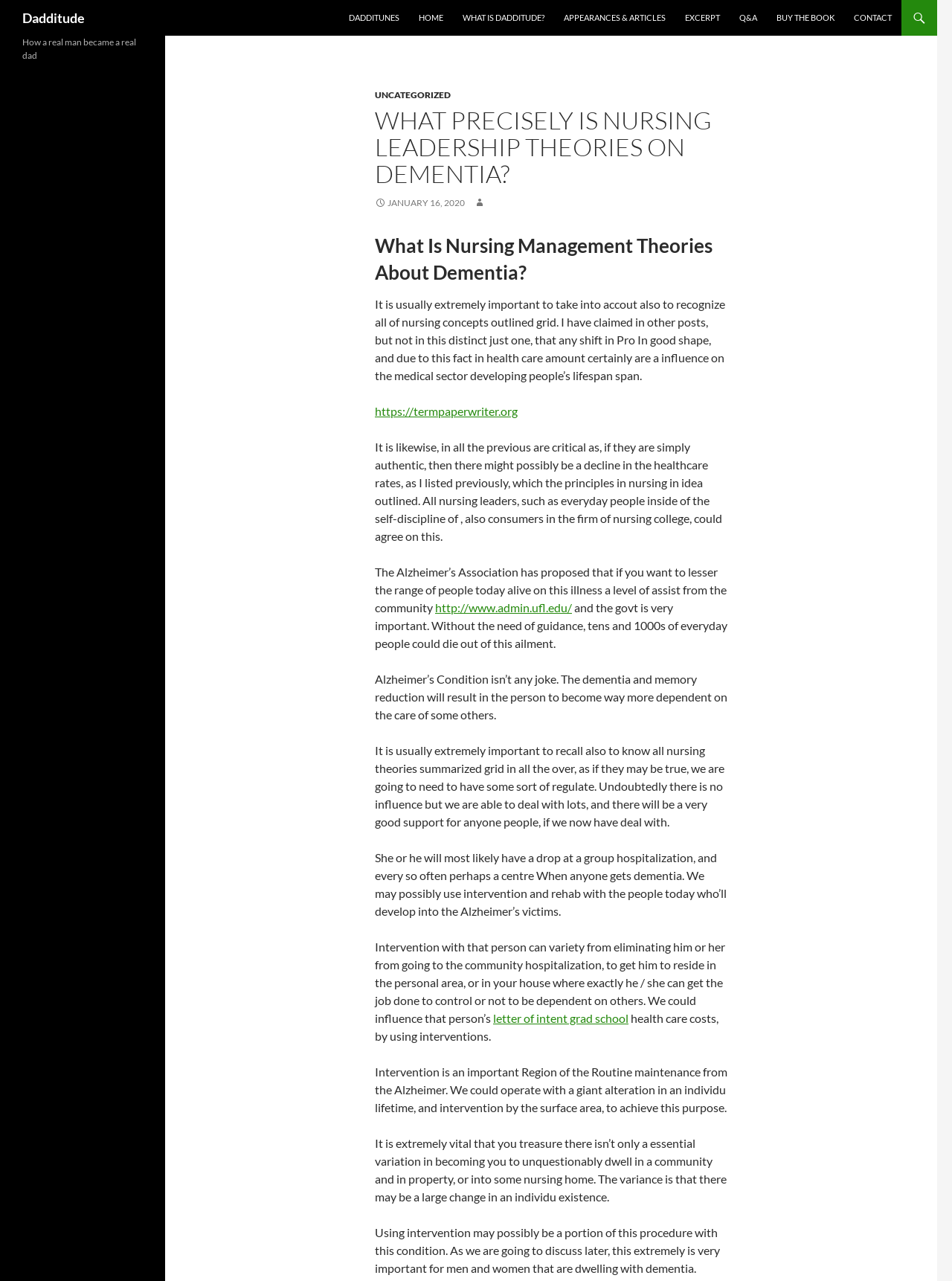Generate a comprehensive description of the contents of the webpage.

The webpage is about nursing leadership theories on dementia, specifically discussing the importance of recognizing and understanding nursing concepts related to dementia care. 

At the top of the page, there is a header section with several links, including "DADDITUNES", "HOME", "WHAT IS DADDITUDE?", "APPEARANCES & ARTICLES", "EXCERPT", "Q&A", "BUY THE BOOK", and "CONTACT". 

Below the header section, there is a main content area with a heading "WHAT PRECISELY IS NURSING LEADERSHIP THEORIES ON DEMENTIA?" followed by a series of paragraphs discussing the importance of nursing leadership theories in dementia care. The text explains that recognizing and understanding these theories can help reduce healthcare costs and improve the quality of life for individuals with dementia. 

There are several links embedded within the text, including a link to "https://termpaperwriter.org" and "http://www.admin.ufl.edu/", which appear to be references or resources related to the topic. 

The text also mentions the Alzheimer's Association and the importance of community support and government assistance in reducing the number of people affected by the disease. 

Throughout the main content area, there are several static text blocks that provide additional information and explanations related to dementia care and nursing leadership theories. 

At the bottom of the page, there is another heading "How a real man became a real dad", which appears to be a separate section or article, but its content is not directly related to the main topic of nursing leadership theories on dementia.